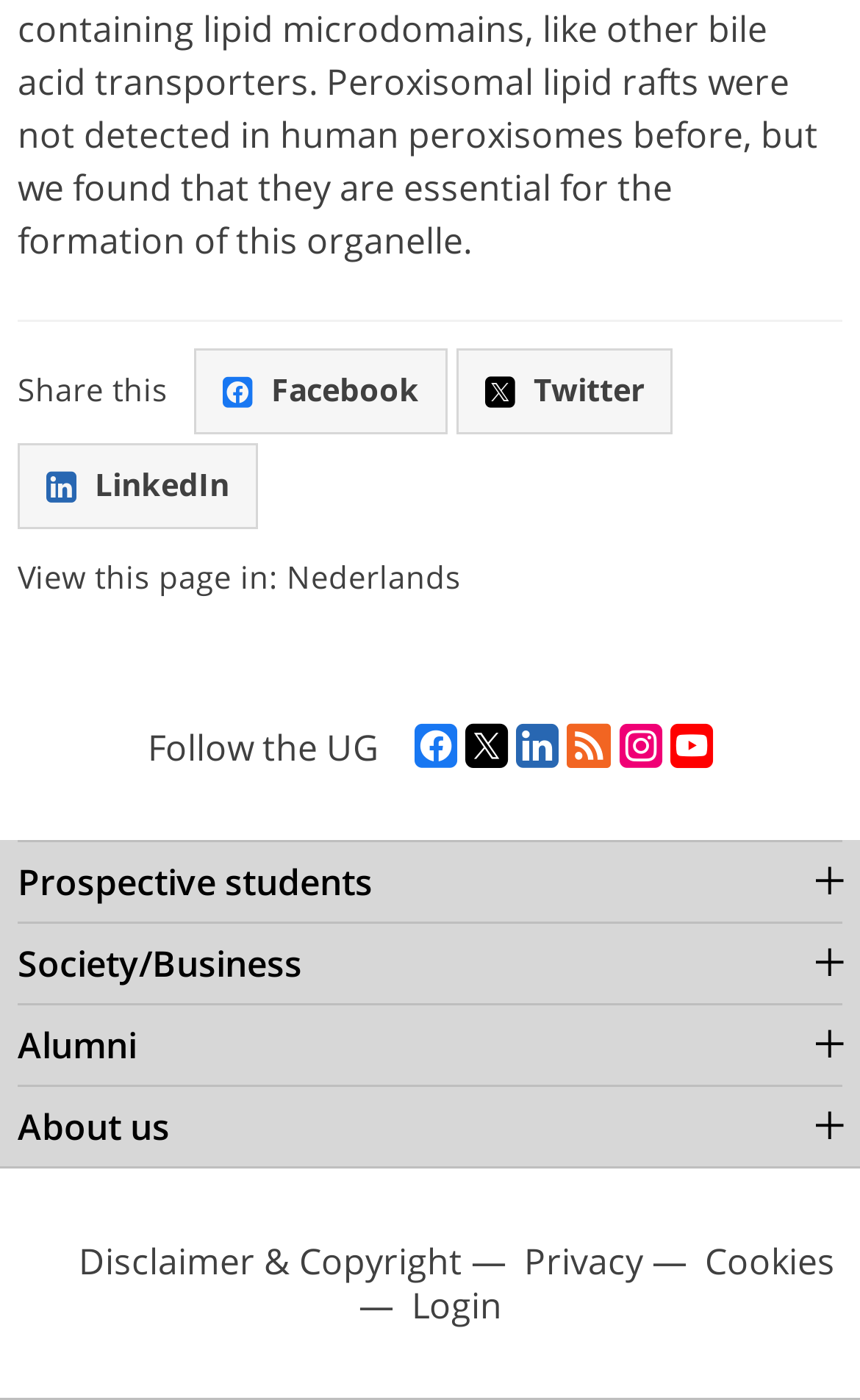Use the details in the image to answer the question thoroughly: 
What is the university's name abbreviated as?

I found the answer by looking at the text 'Follow the UG' which indicates that 'UG' is an abbreviation for the University of Groningen.